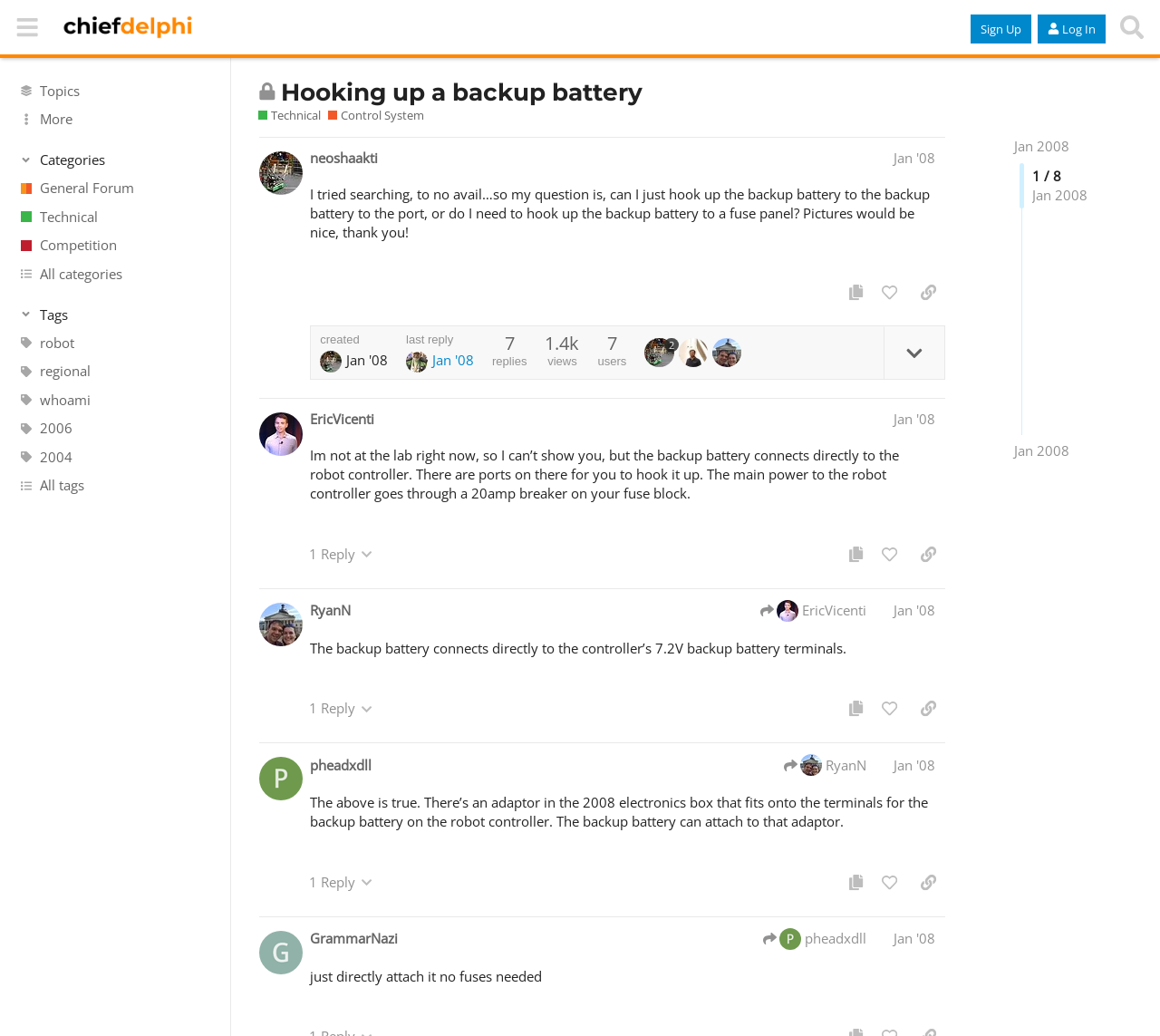Reply to the question with a brief word or phrase: What is the username of the person who made the second post?

EricVicenti